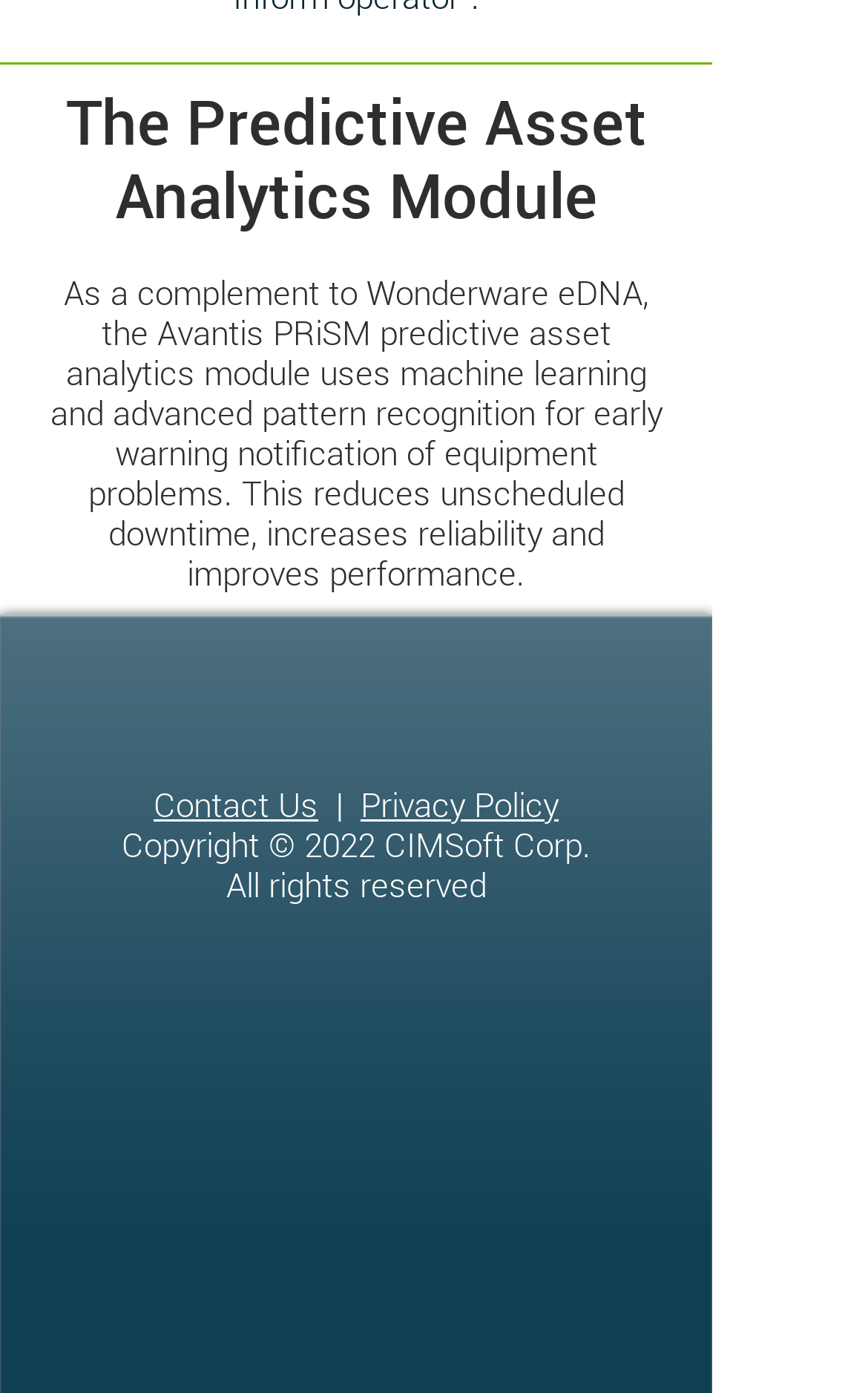Calculate the bounding box coordinates of the UI element given the description: "aria-label="YouTube Social Icon"".

[0.272, 0.492, 0.362, 0.548]